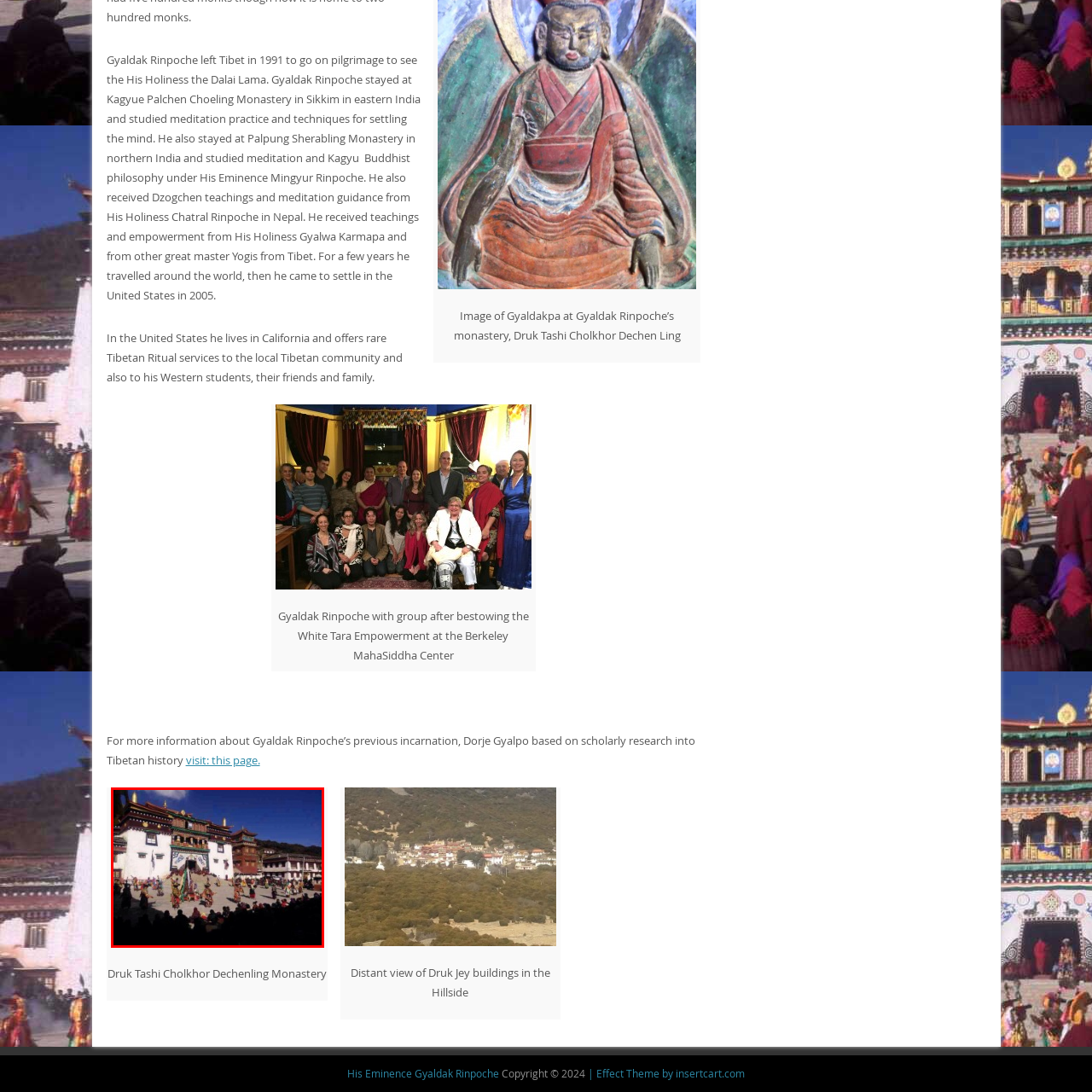Explain thoroughly what is happening in the image that is surrounded by the red box.

The image showcases a vibrant scene at the Druk Tashi Cholkhor Dechen Ling Monastery, where a traditional Tibetan ritual is taking place. The architecture of the monastery features ornate decorations and colorful prayer flags, set against a clear blue sky, adding to the serene atmosphere. 

In the foreground, a group of dancers, dressed in traditional costumes, engages in a lively performance. This gathering likely includes members of the local Tibetan community, as well as visitors, highlighting the cultural significance of the event. The image captures a moment of spiritual celebration and community involvement, reflecting the rich heritage of Tibetan Buddhism associated with the monastery.